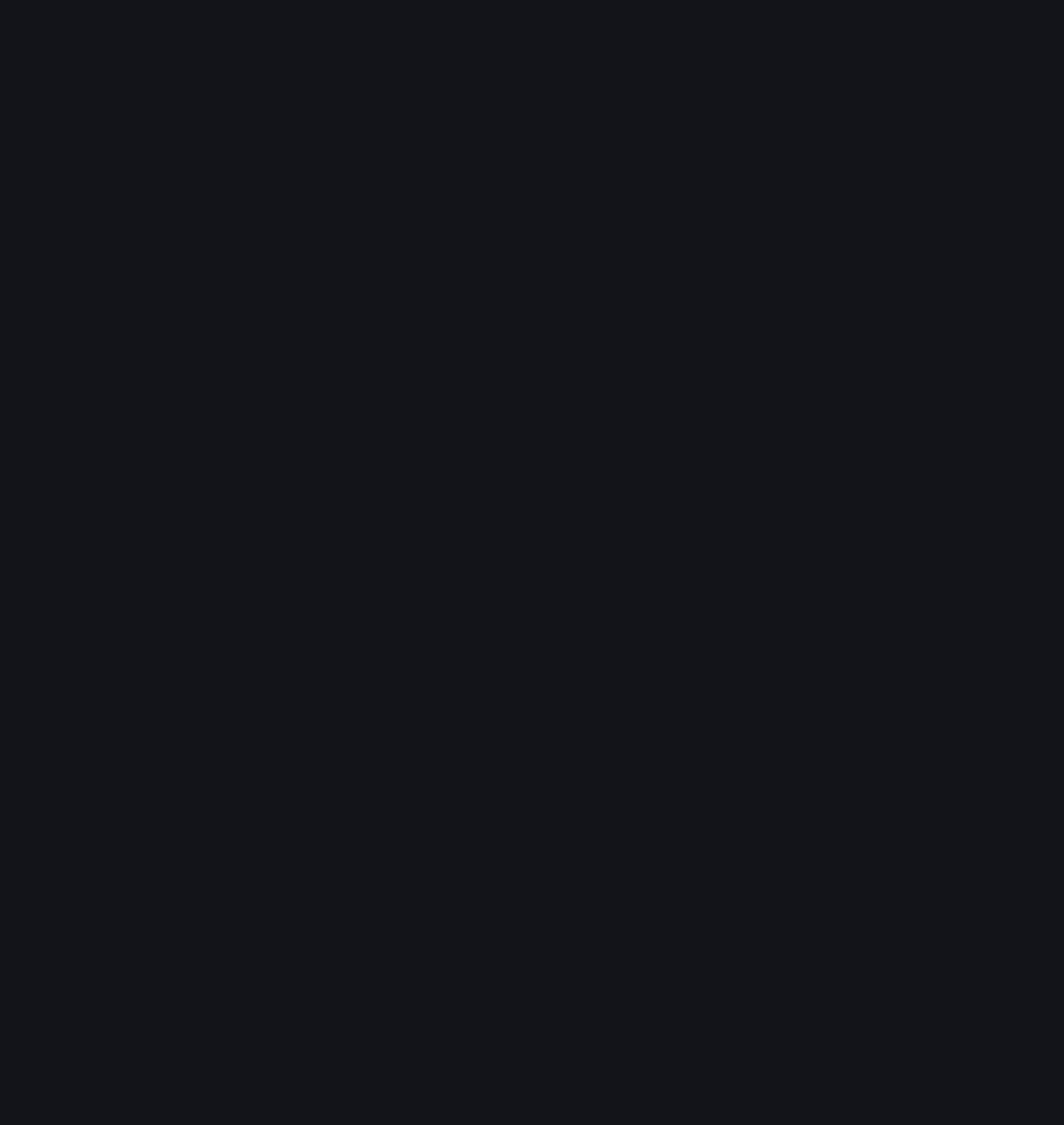Locate the bounding box coordinates of the clickable area needed to fulfill the instruction: "Enter your name".

[0.111, 0.641, 0.484, 0.683]